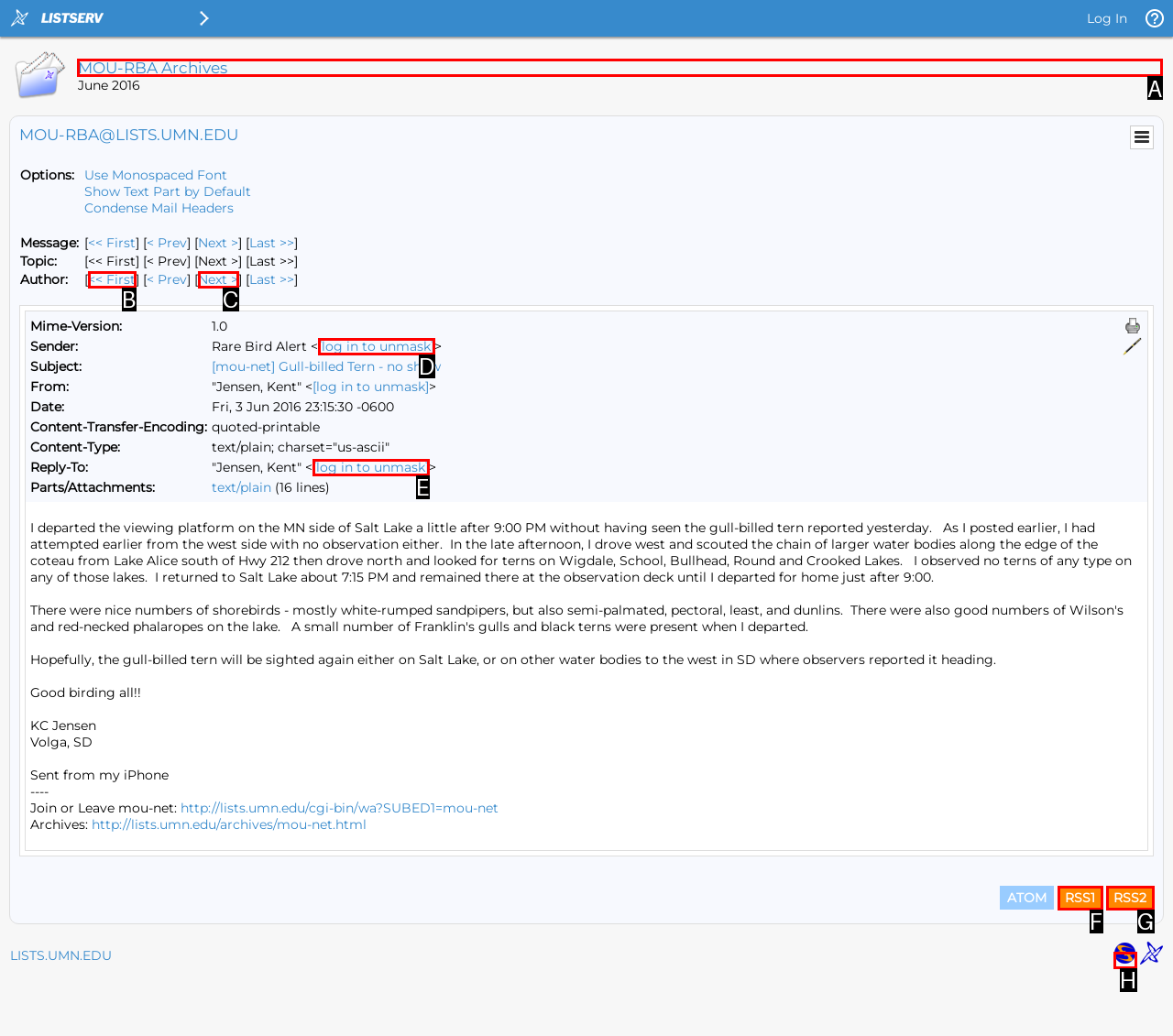Determine which UI element I need to click to achieve the following task: View MOU-RBA Archives Provide your answer as the letter of the selected option.

A